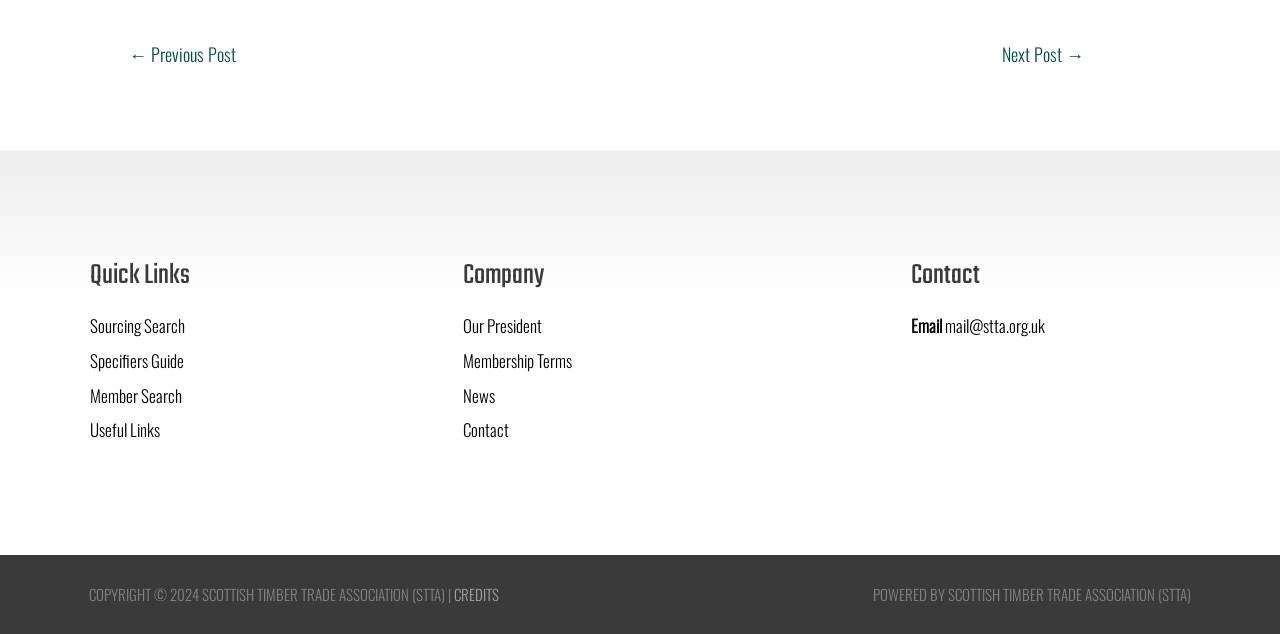Find the bounding box of the web element that fits this description: "Contact".

[0.362, 0.655, 0.638, 0.702]